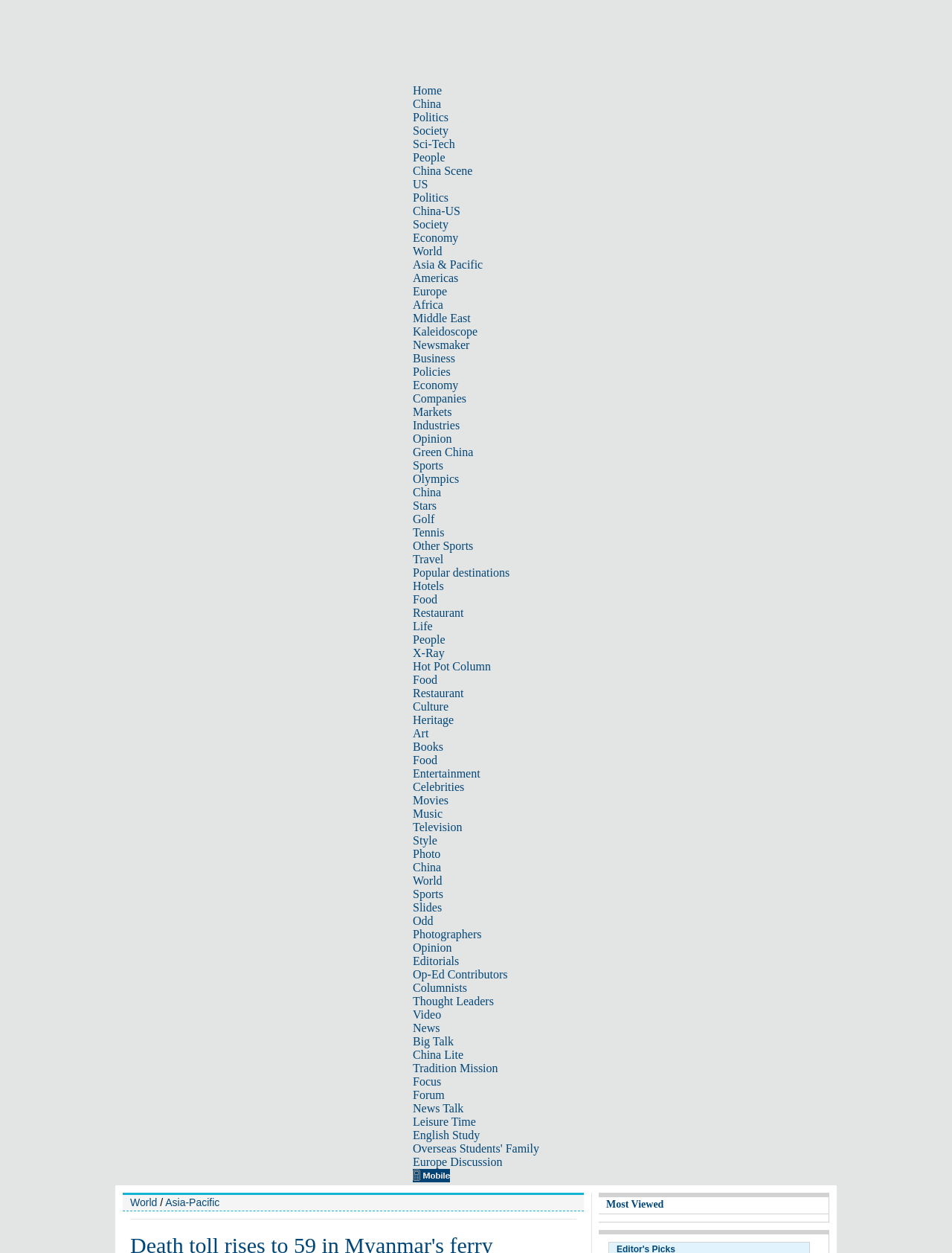Determine the bounding box coordinates of the clickable element to achieve the following action: 'View China news'. Provide the coordinates as four float values between 0 and 1, formatted as [left, top, right, bottom].

[0.434, 0.388, 0.463, 0.398]